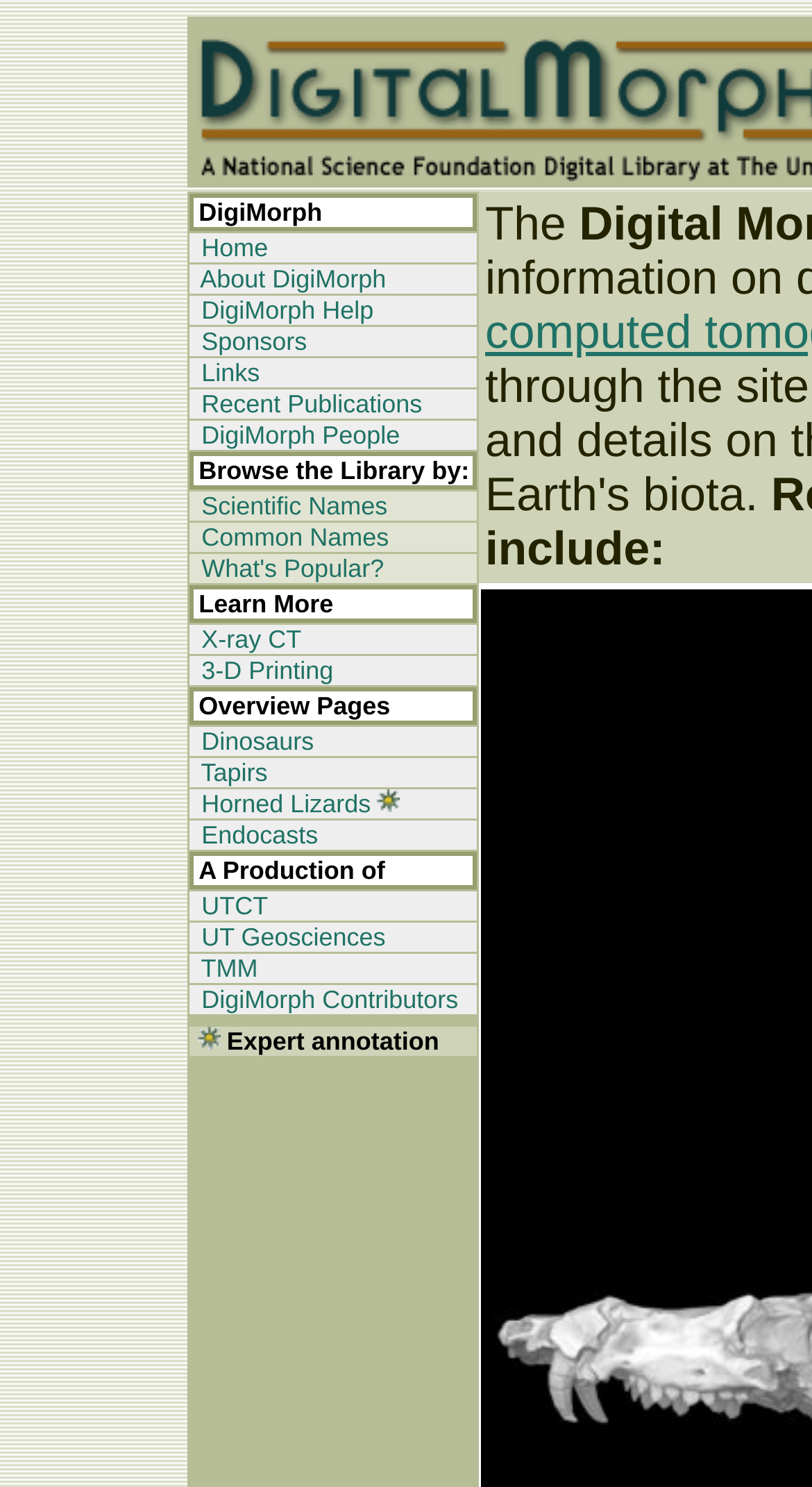Identify the bounding box coordinates necessary to click and complete the given instruction: "Click on Home".

[0.239, 0.157, 0.33, 0.176]